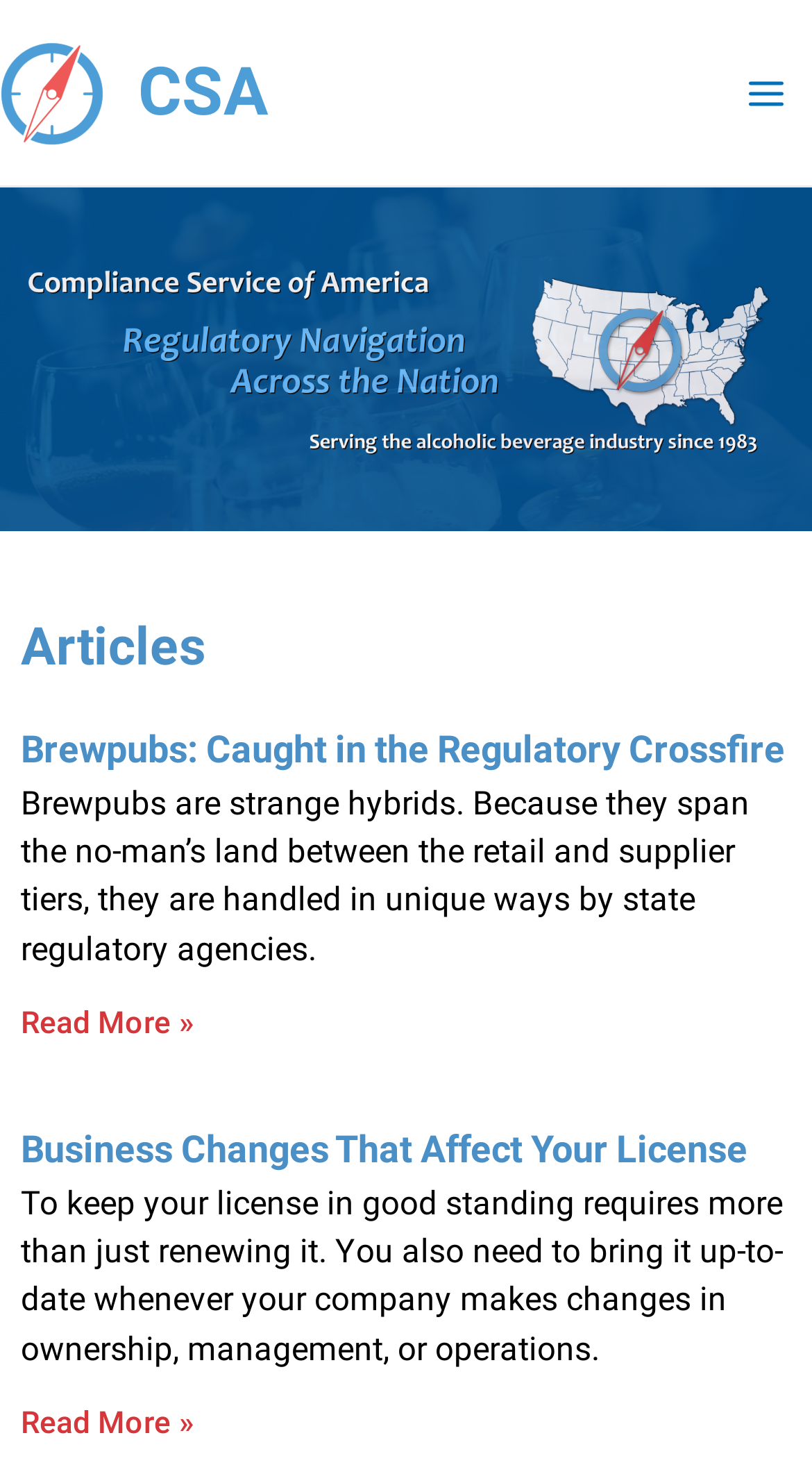Based on the provided description, "Main Menu", find the bounding box of the corresponding UI element in the screenshot.

[0.886, 0.032, 1.0, 0.095]